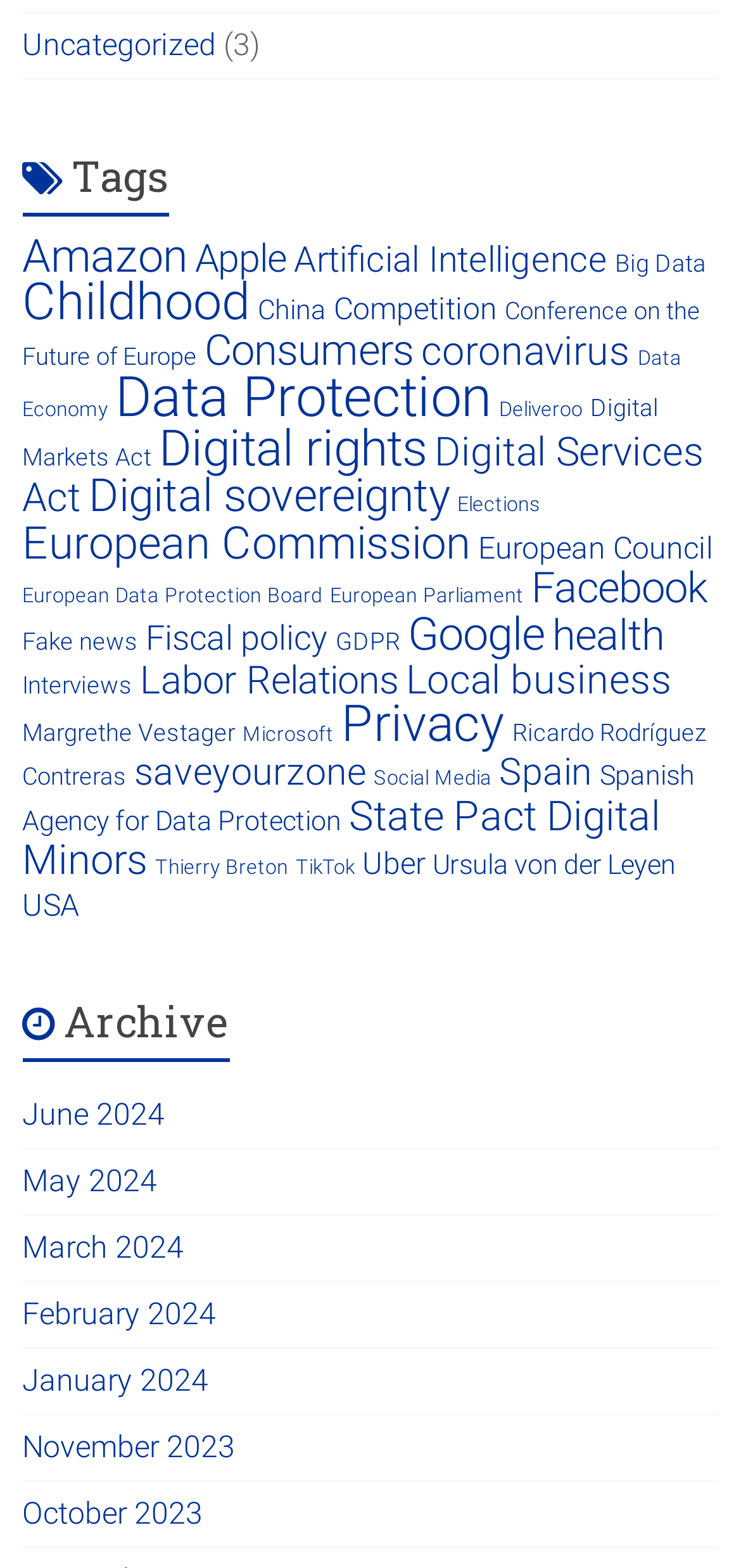Highlight the bounding box coordinates of the element you need to click to perform the following instruction: "Read the news."

None